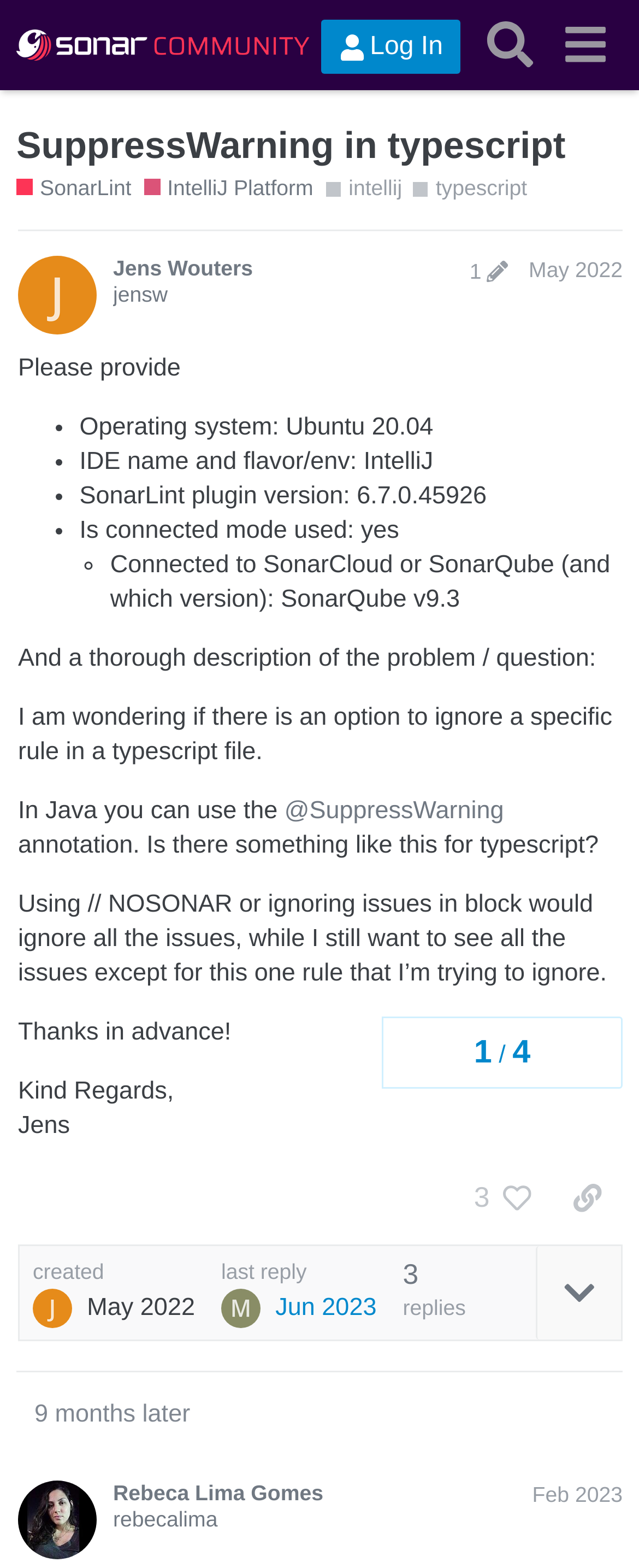How many replies are there to the post?
Look at the image and answer with only one word or phrase.

1